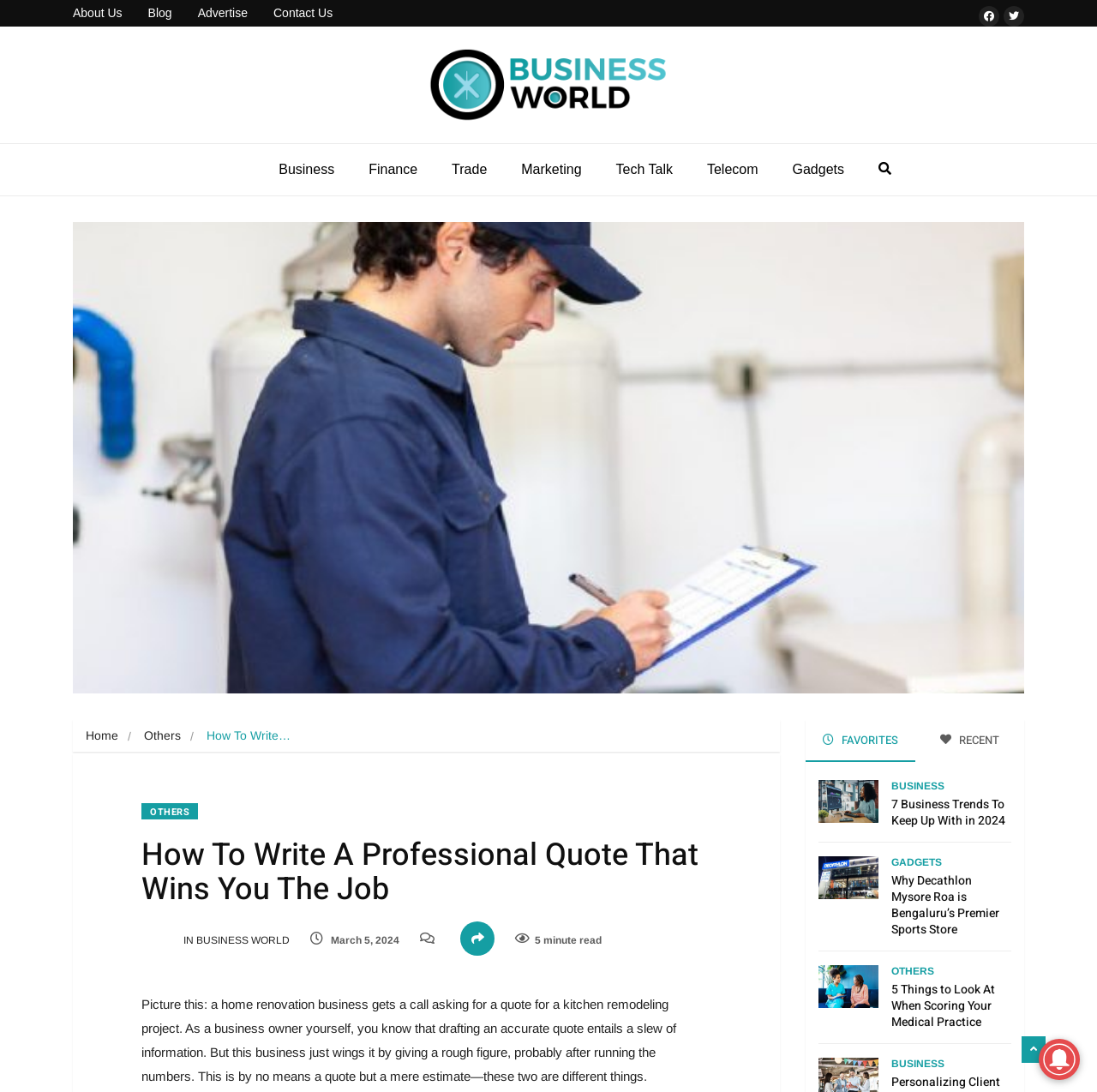Please mark the bounding box coordinates of the area that should be clicked to carry out the instruction: "Click on the 'Business' category".

[0.238, 0.132, 0.32, 0.179]